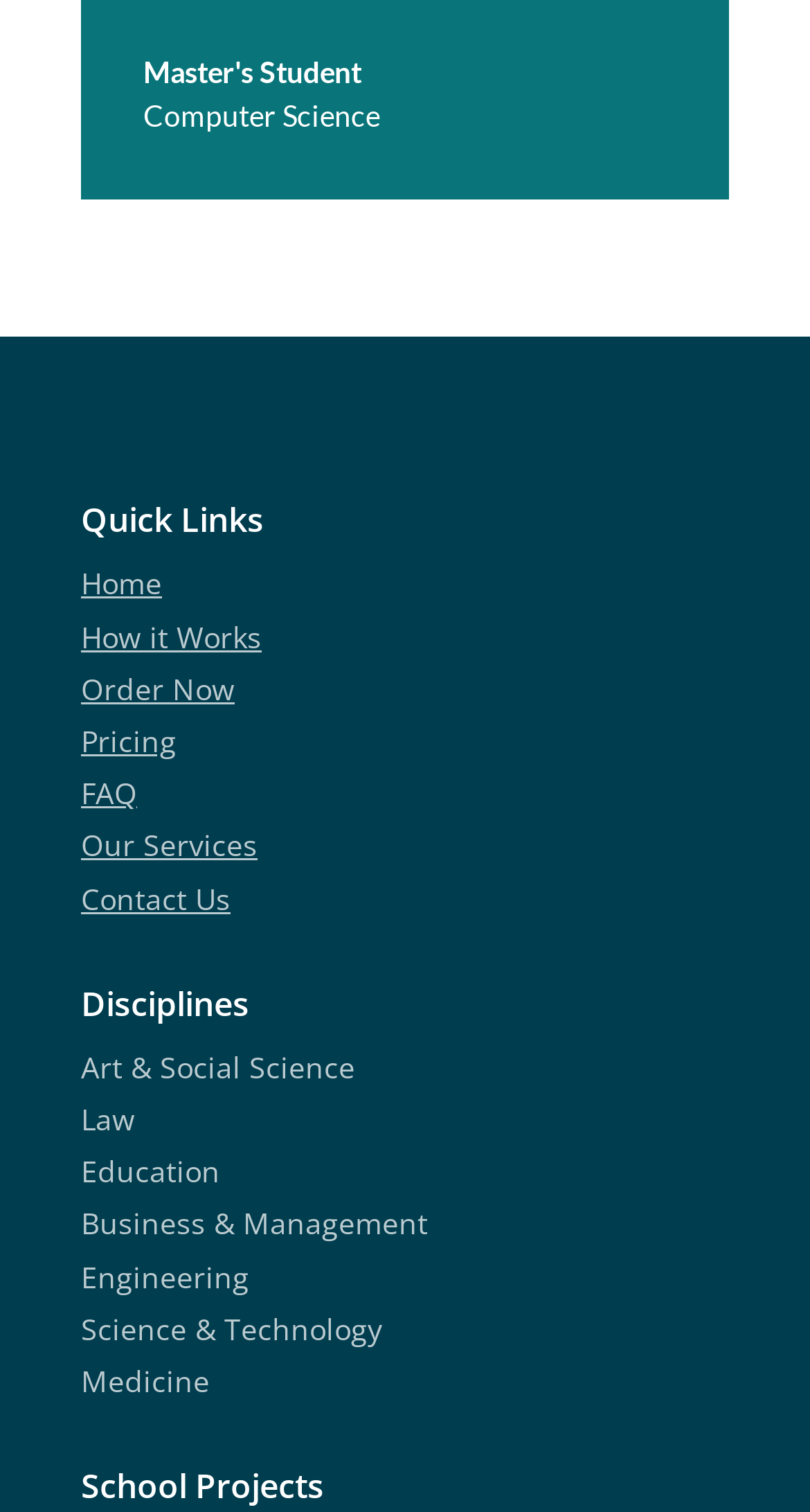Show the bounding box coordinates for the HTML element described as: "Home".

[0.1, 0.373, 0.2, 0.399]